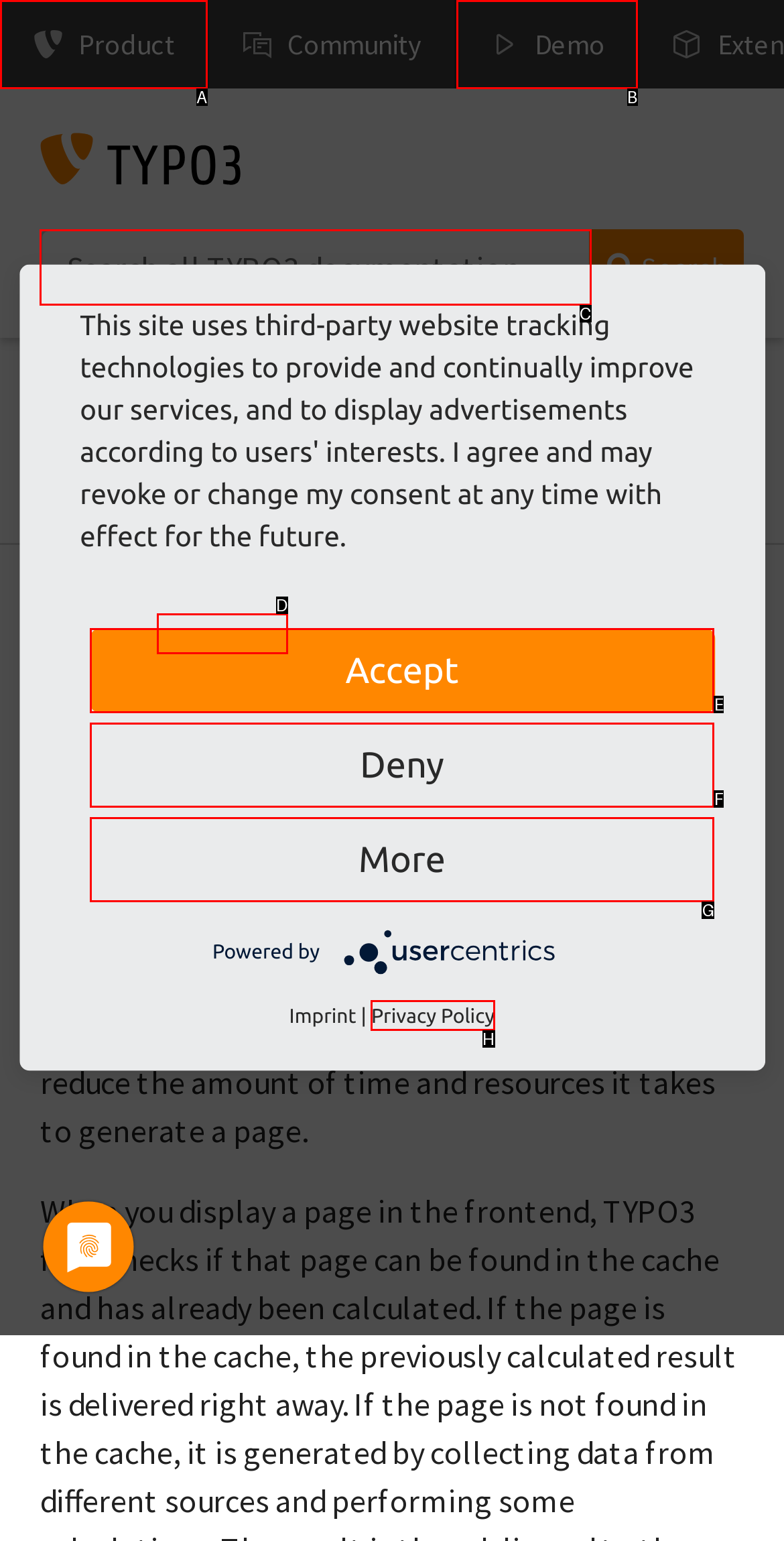Figure out which option to click to perform the following task: Search all TYPO3 documentation
Provide the letter of the correct option in your response.

C